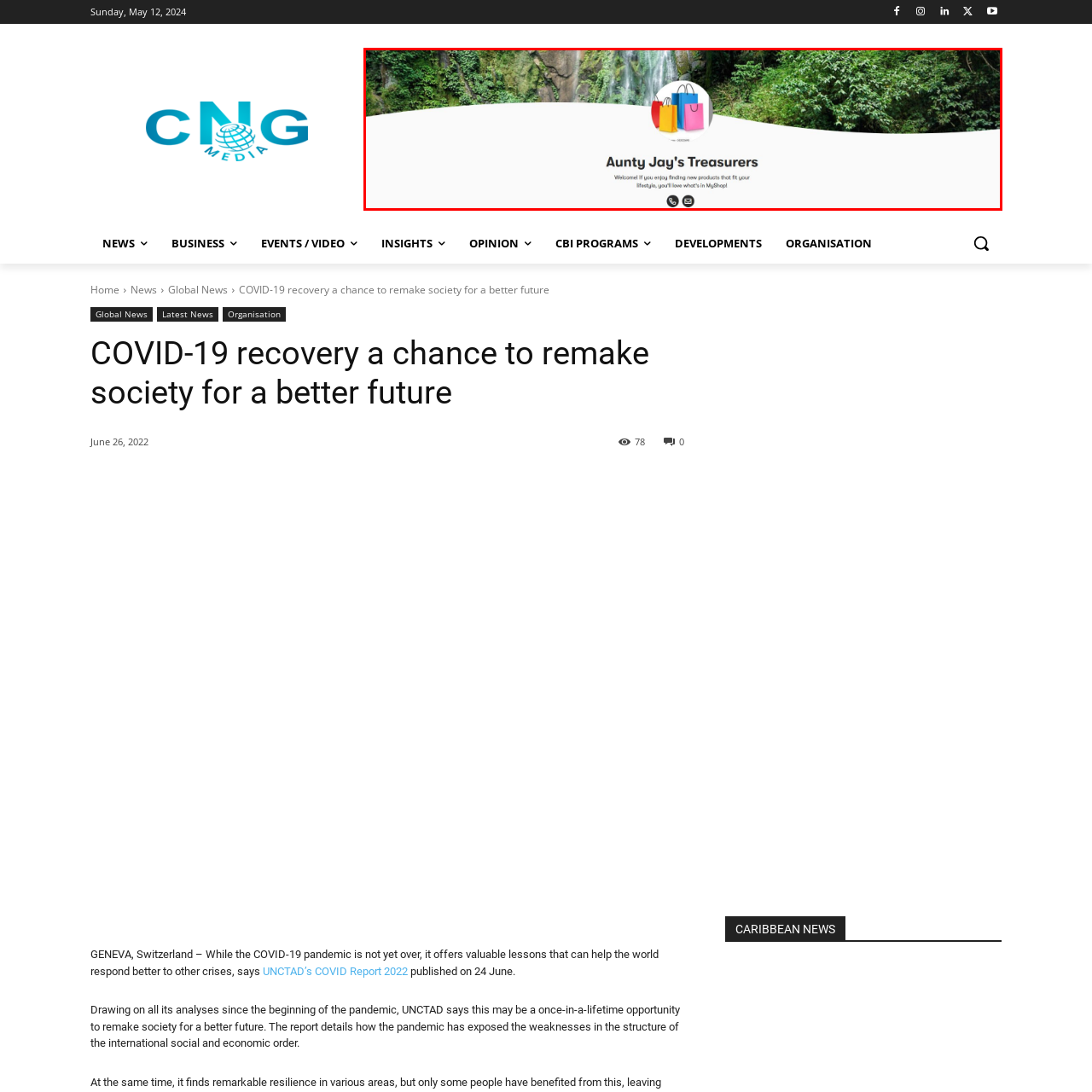What is the background of the image?
Study the image surrounded by the red bounding box and answer the question comprehensively, based on the details you see.

The image features a serene ambiance in the background, which is a lush green landscape with a cascading waterfall, creating a sense of connection to nature and delighting visitors with a refreshing feeling.